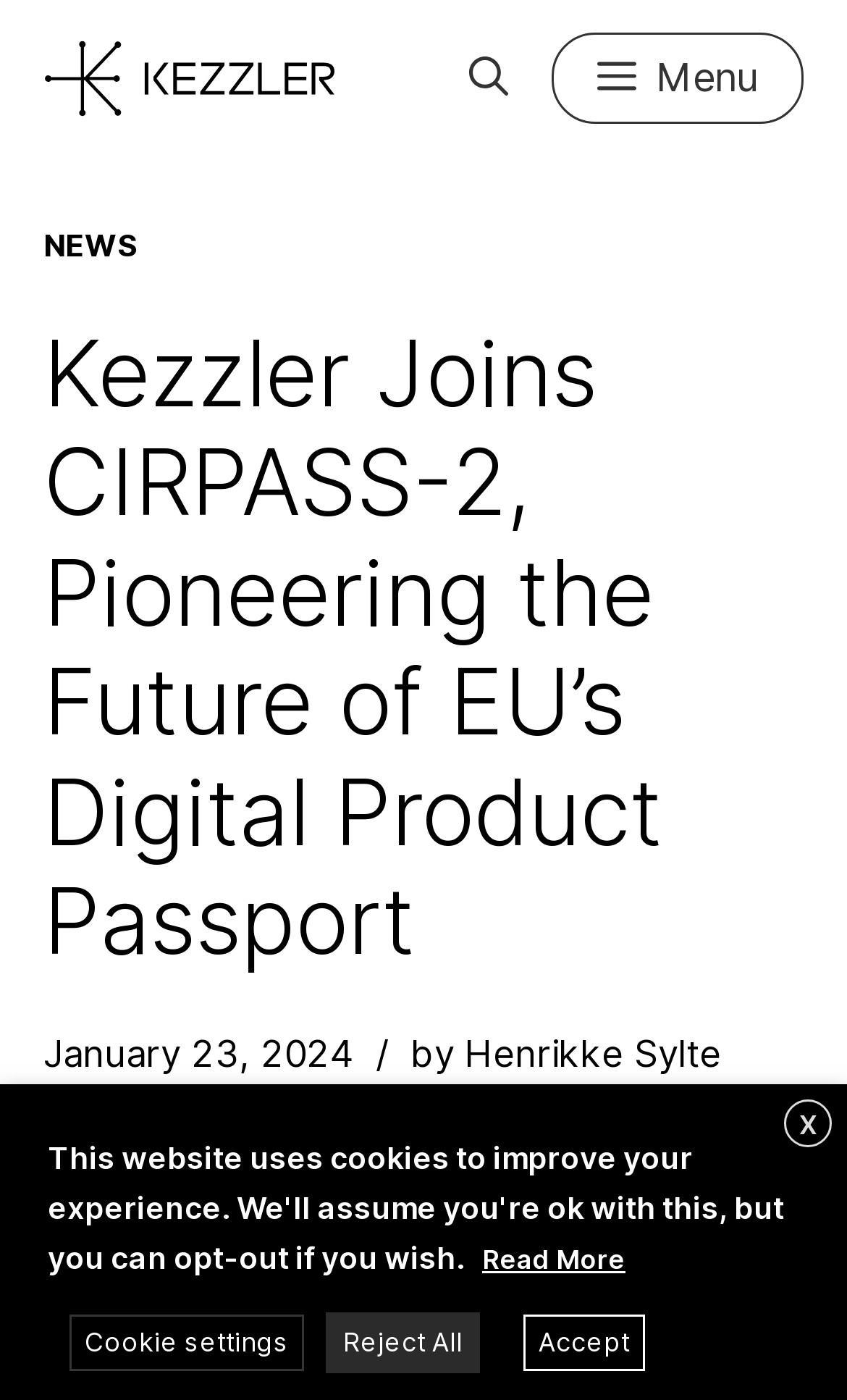Locate the UI element described by aria-label="Open Search Bar" and provide its bounding box coordinates. Use the format (top-left x, top-left y, bottom-right x, bottom-right y) with all values as floating point numbers between 0 and 1.

[0.503, 0.025, 0.651, 0.087]